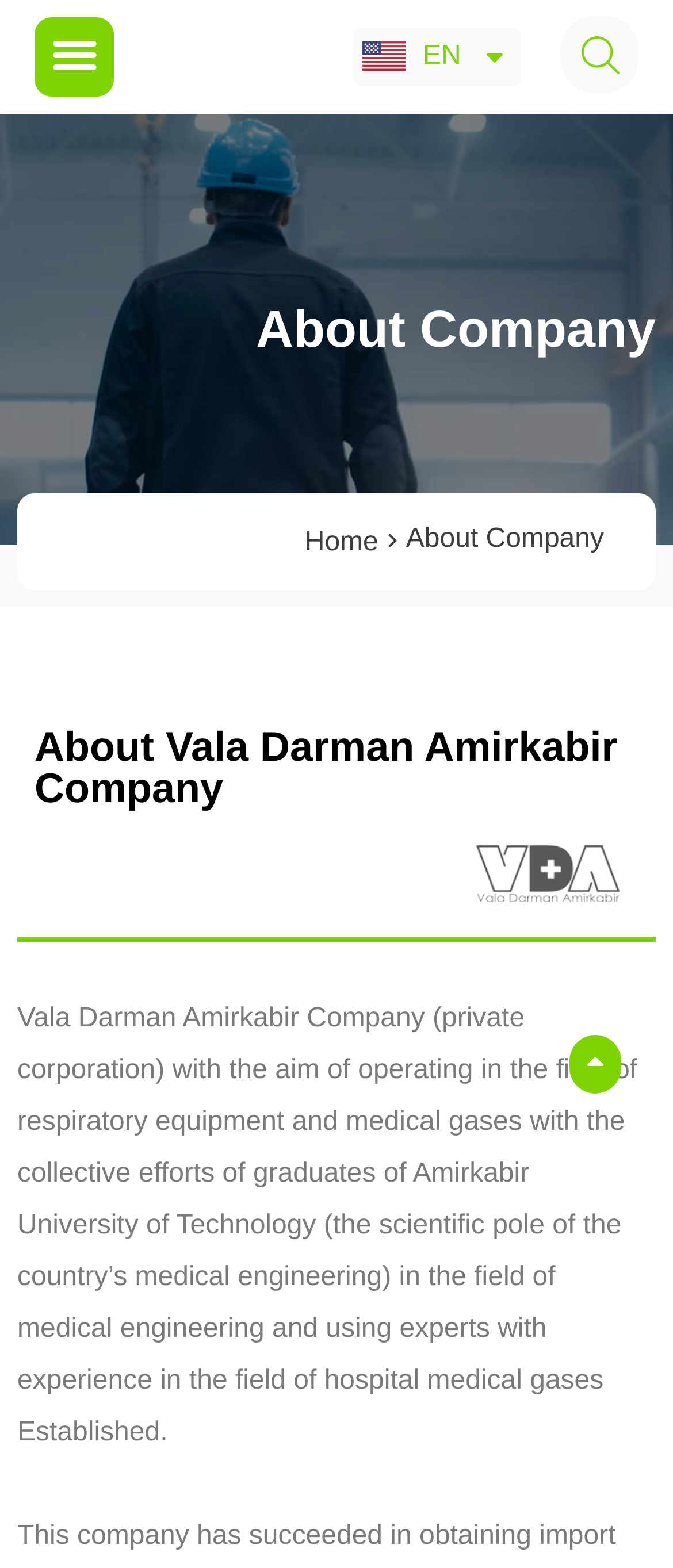What is the purpose of the 'Back to Top' link?
Look at the webpage screenshot and answer the question with a detailed explanation.

The 'Back to Top' link is likely used to allow users to quickly scroll back to the top of the webpage, especially after reading the lengthy content at the bottom.